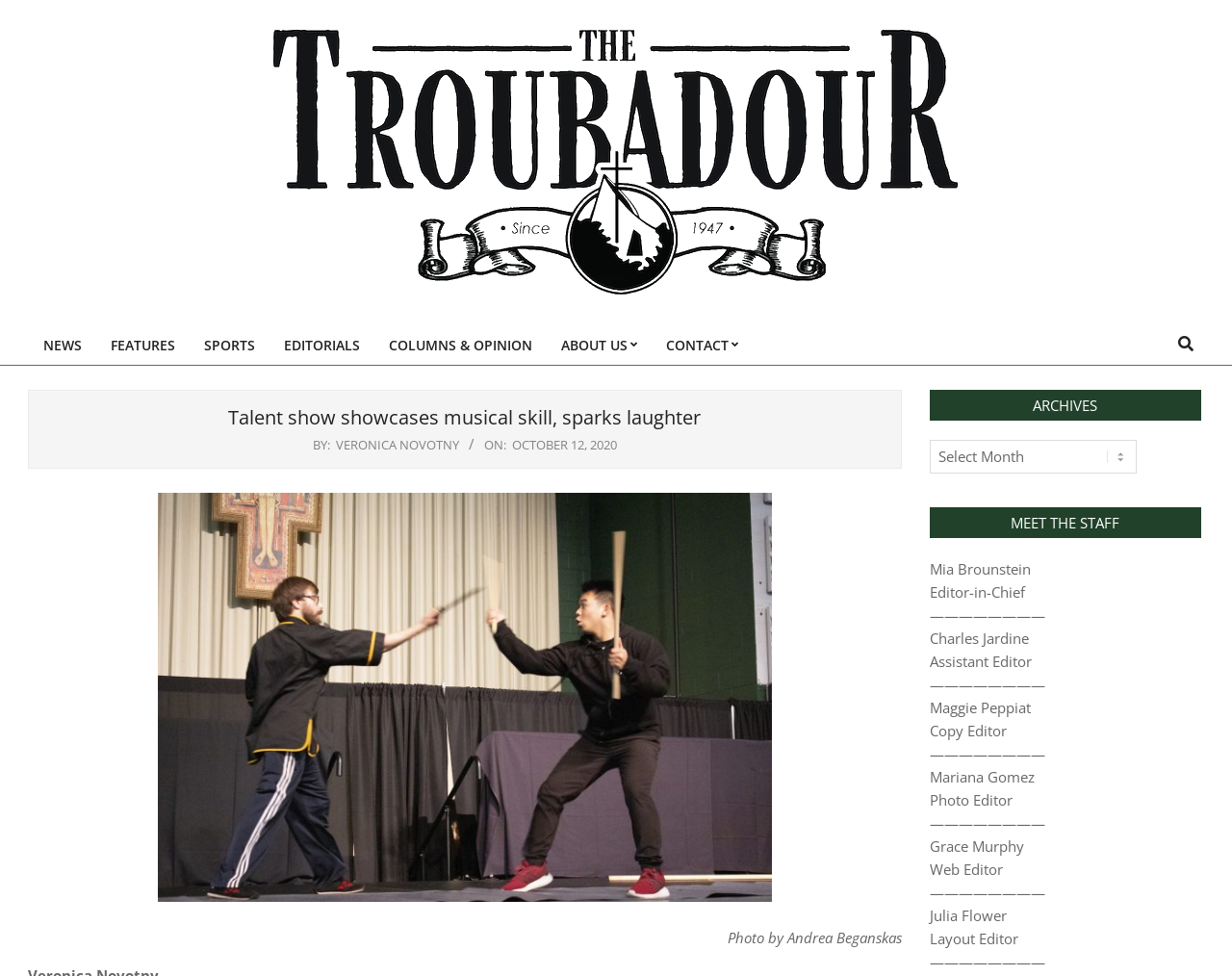What is the name of the author of the article?
From the image, respond with a single word or phrase.

VERONICA NOVOTNY